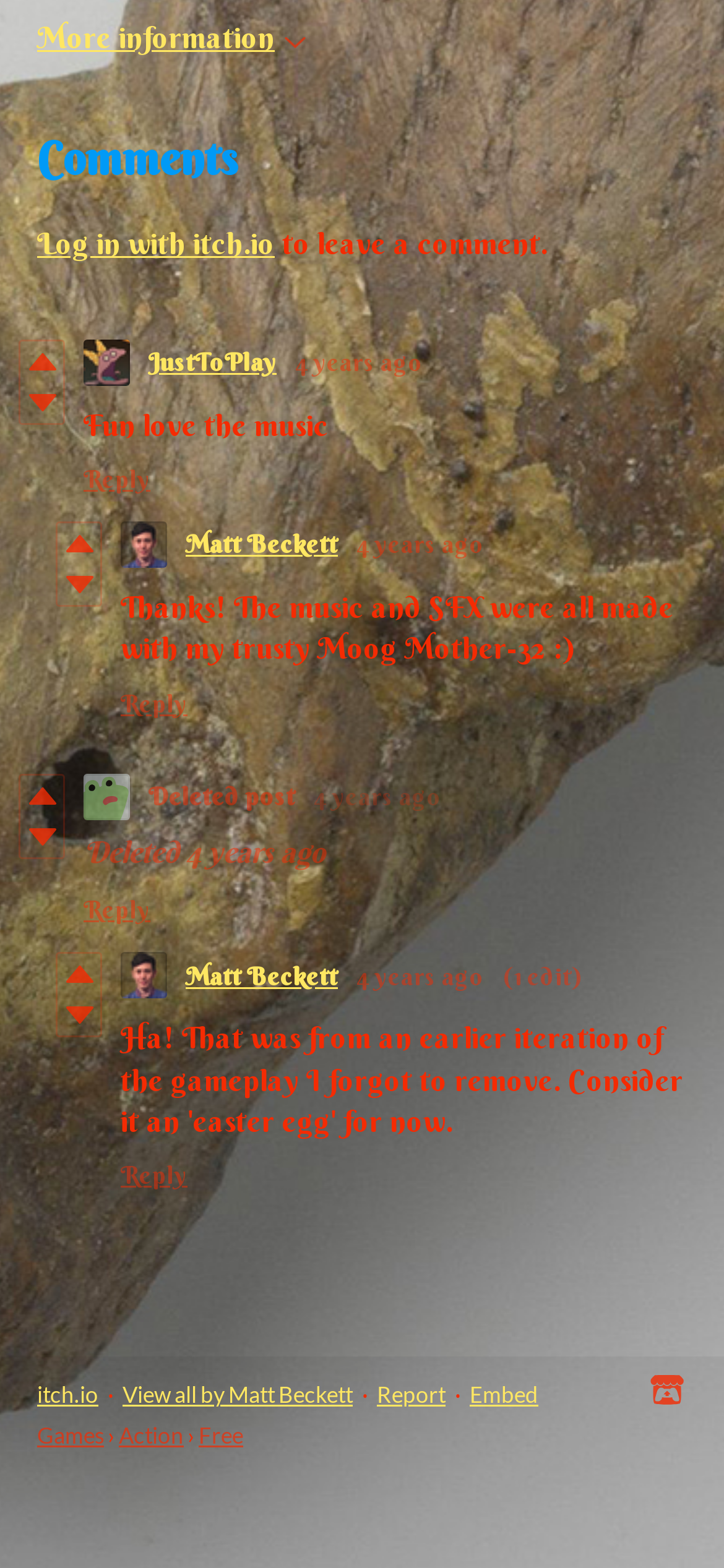Identify the bounding box coordinates for the region to click in order to carry out this instruction: "Vote up". Provide the coordinates using four float numbers between 0 and 1, formatted as [left, top, right, bottom].

[0.028, 0.217, 0.087, 0.243]